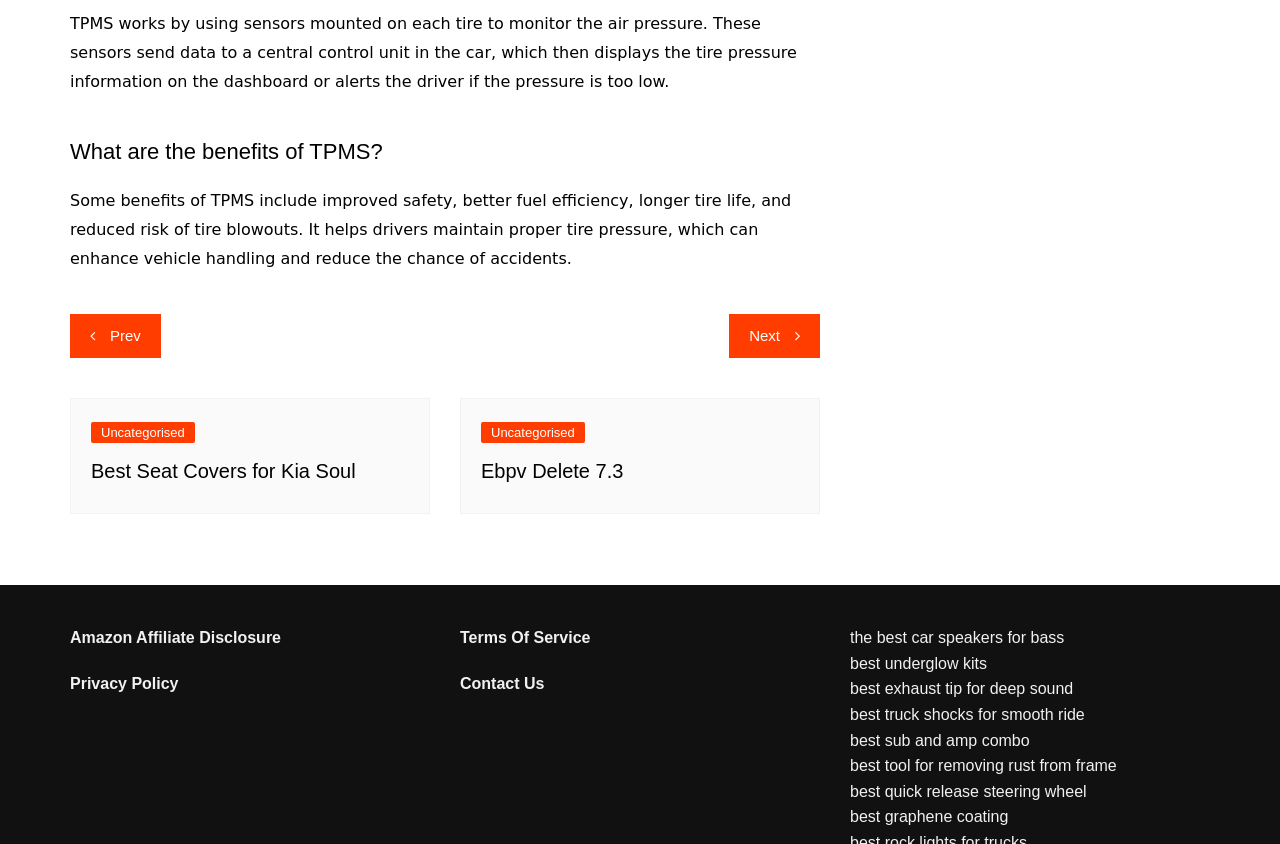Consider the image and give a detailed and elaborate answer to the question: 
What type of content is available on this webpage?

The webpage contains links to various articles such as 'Best Seat Covers for Kia Soul', 'Ebpv Delete 7.3', 'the best car speakers for bass', etc., which suggests that the webpage is related to car-related content.